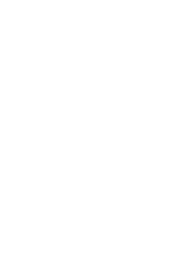What is the purpose of the graphic?
Look at the image and answer the question using a single word or phrase.

To promote diverse artistic voices